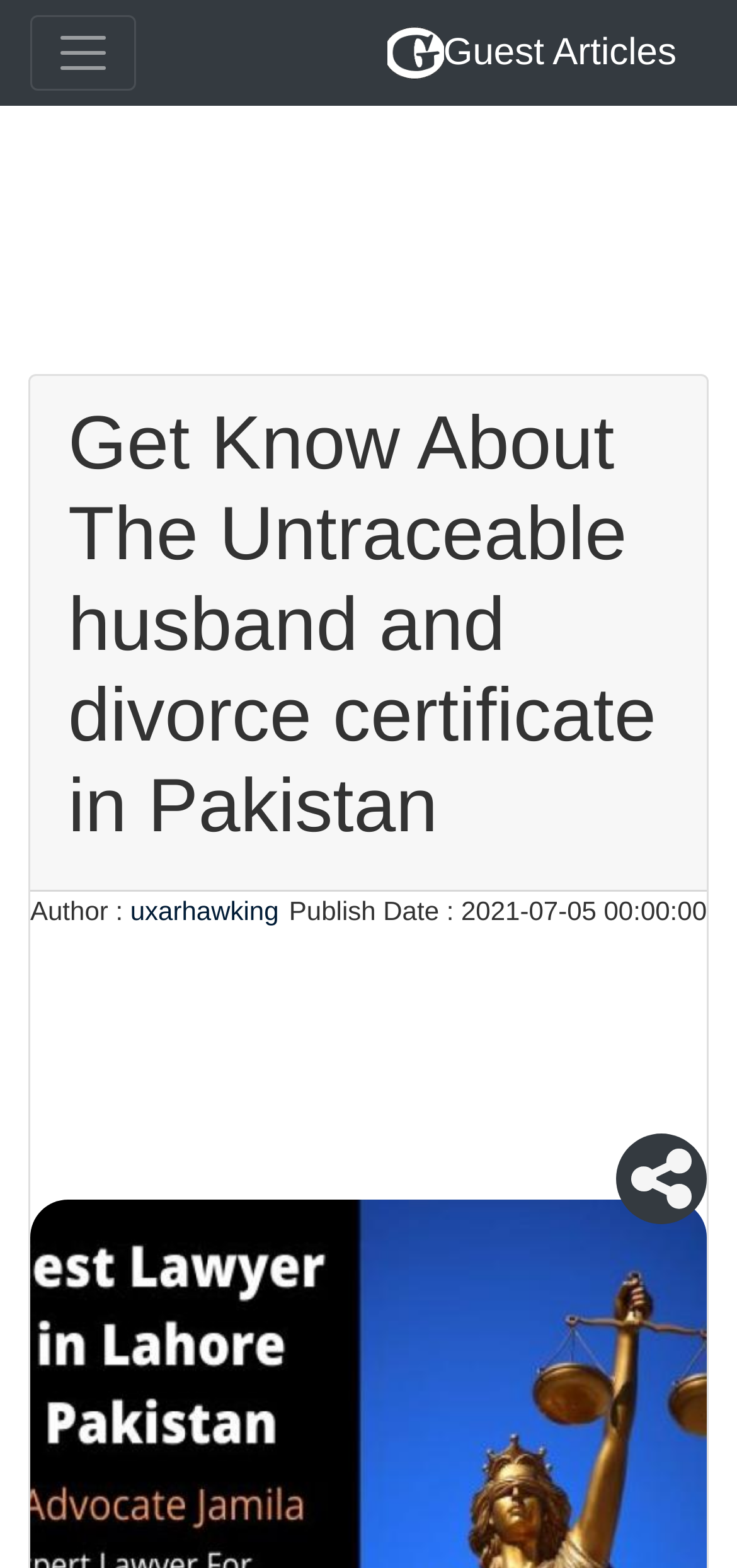Using the details in the image, give a detailed response to the question below:
What is the publish date of the article?

I found the publish date by looking at the text element that says 'Publish Date :' and then reading the date and time that follows, which is '2021-07-05 00:00:00'.